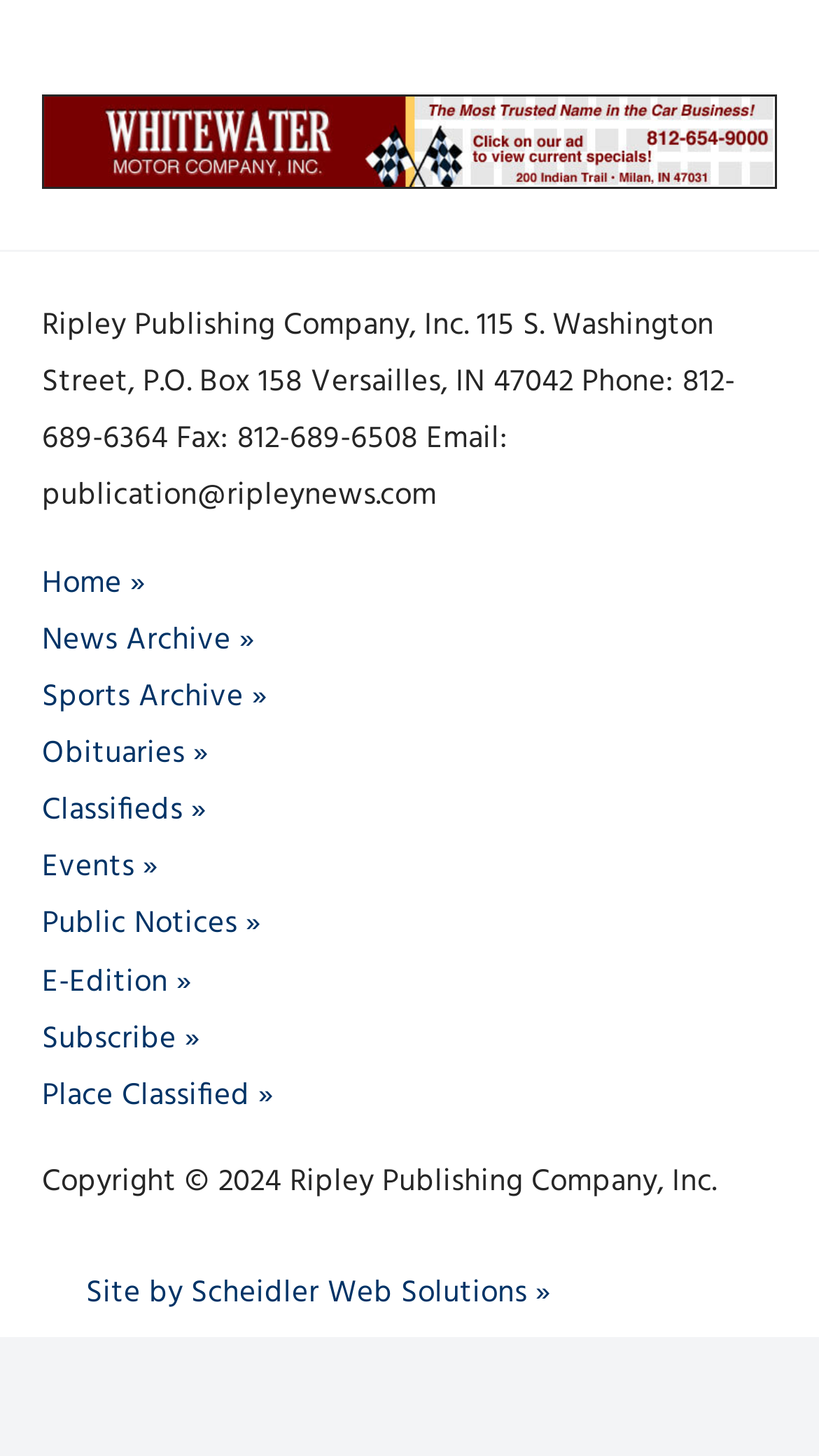Identify the bounding box coordinates of the section to be clicked to complete the task described by the following instruction: "Visit Site by Scheidler Web Solutions". The coordinates should be four float numbers between 0 and 1, formatted as [left, top, right, bottom].

[0.051, 0.872, 0.672, 0.905]